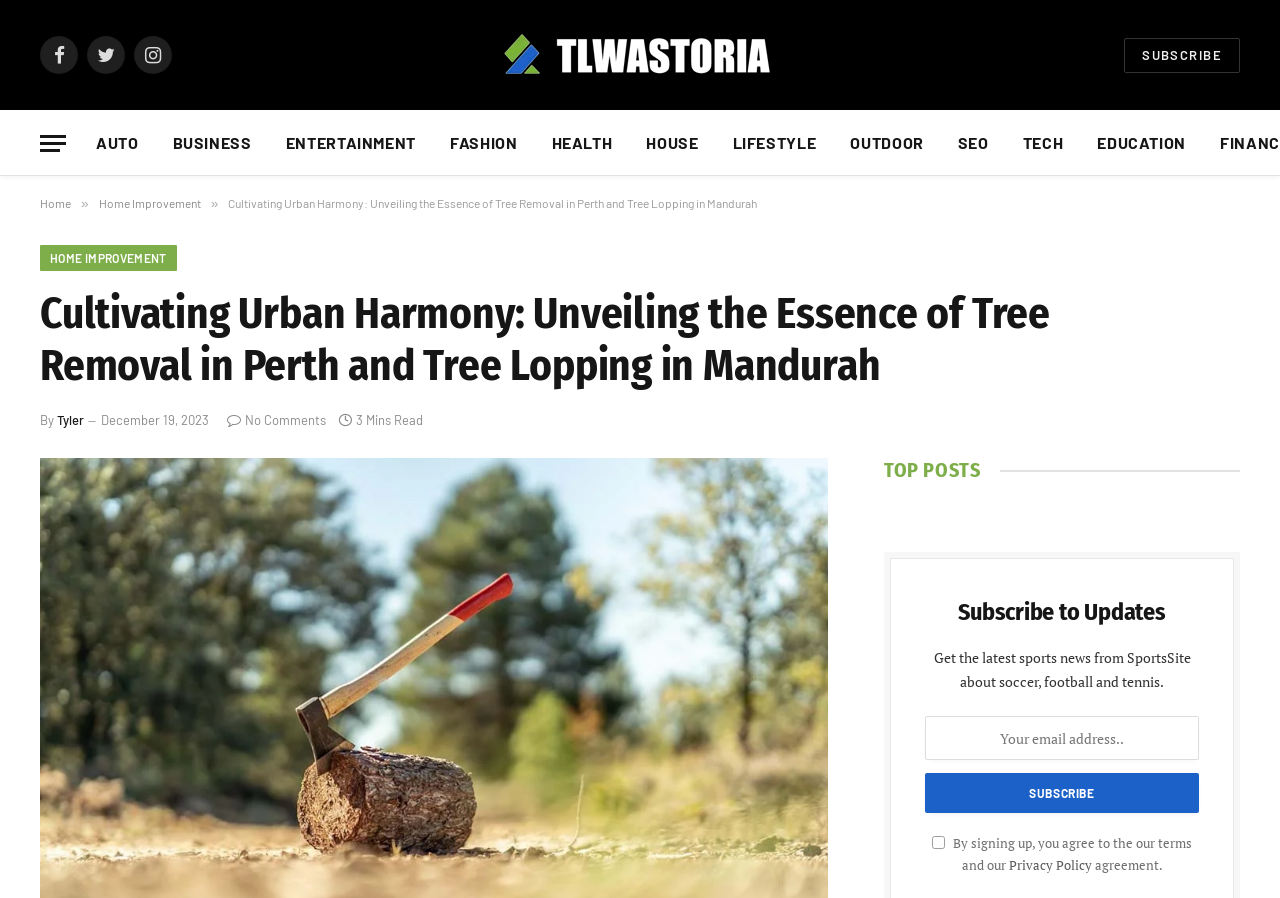What is the topic of the article?
Using the information from the image, provide a comprehensive answer to the question.

I found the topic of the article by looking at the main heading 'Cultivating Urban Harmony: Unveiling the Essence of Tree Removal in Perth and Tree Lopping in Mandurah', which indicates that the article is about tree removal and tree lopping in Perth and Mandurah.